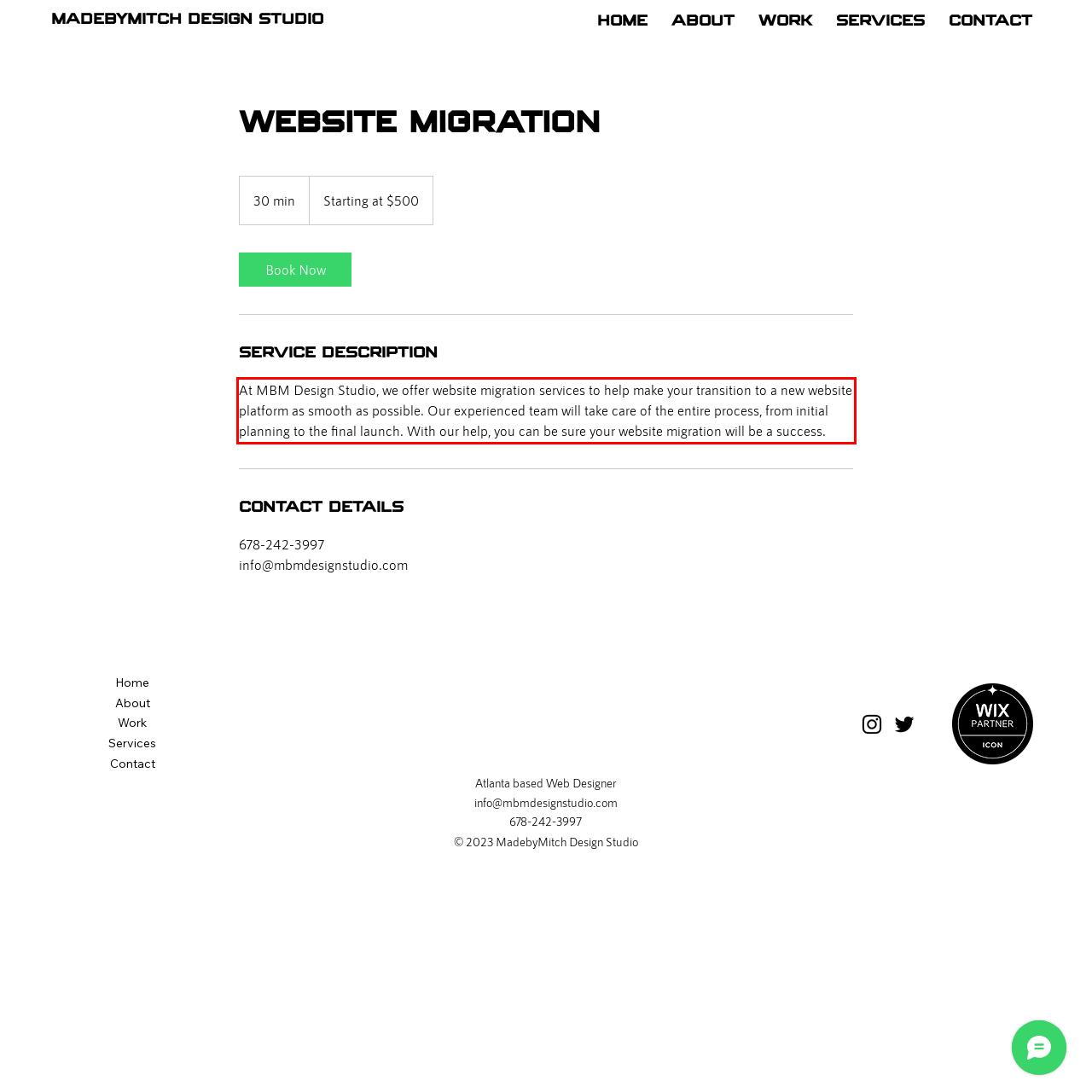Please identify and extract the text content from the UI element encased in a red bounding box on the provided webpage screenshot.

At MBM Design Studio, we offer website migration services to help make your transition to a new website platform as smooth as possible. Our experienced team will take care of the entire process, from initial planning to the final launch. With our help, you can be sure your website migration will be a success.